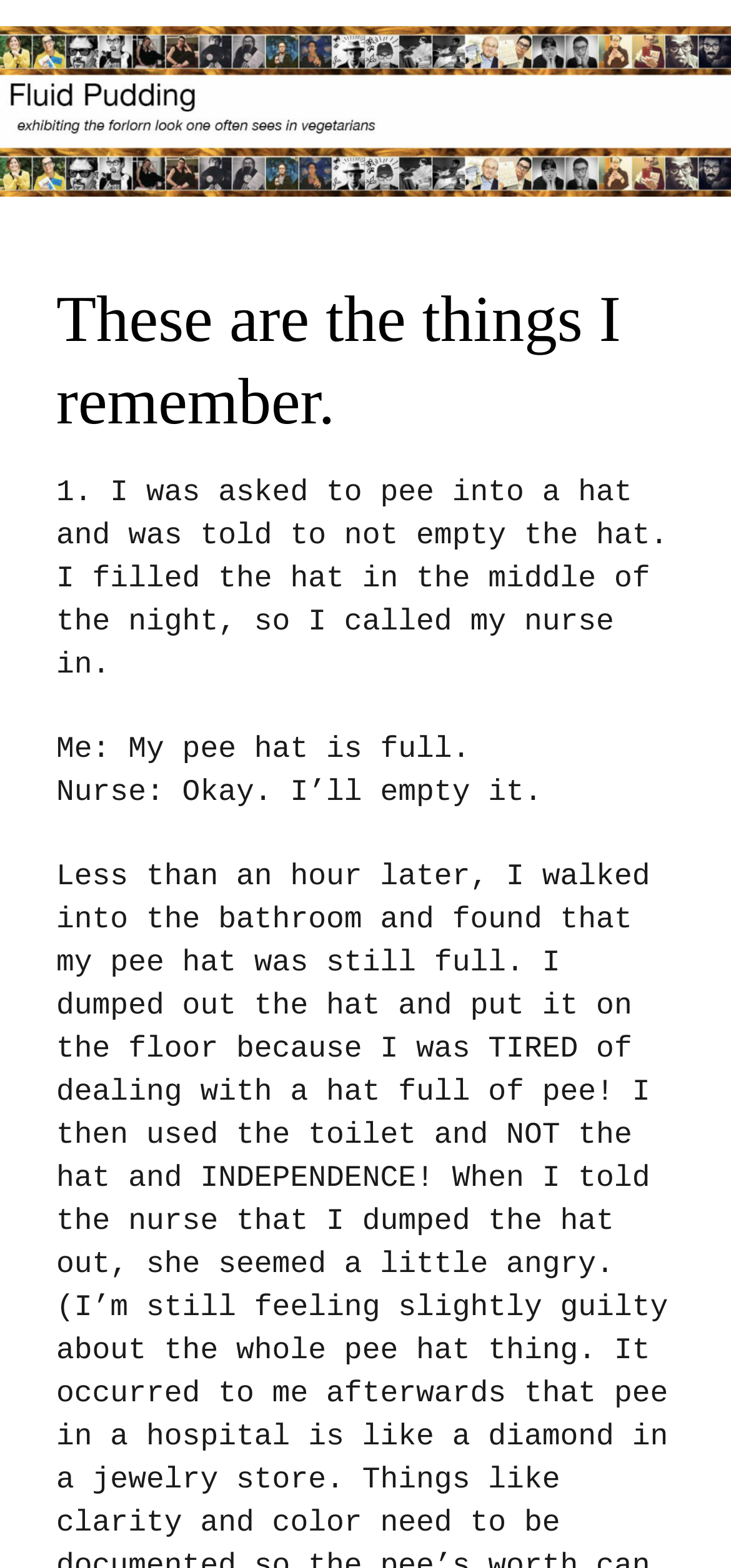Identify the bounding box coordinates for the UI element described as follows: alt="Fluid Pudding". Use the format (top-left x, top-left y, bottom-right x, bottom-right y) and ensure all values are floating point numbers between 0 and 1.

[0.0, 0.017, 1.0, 0.125]